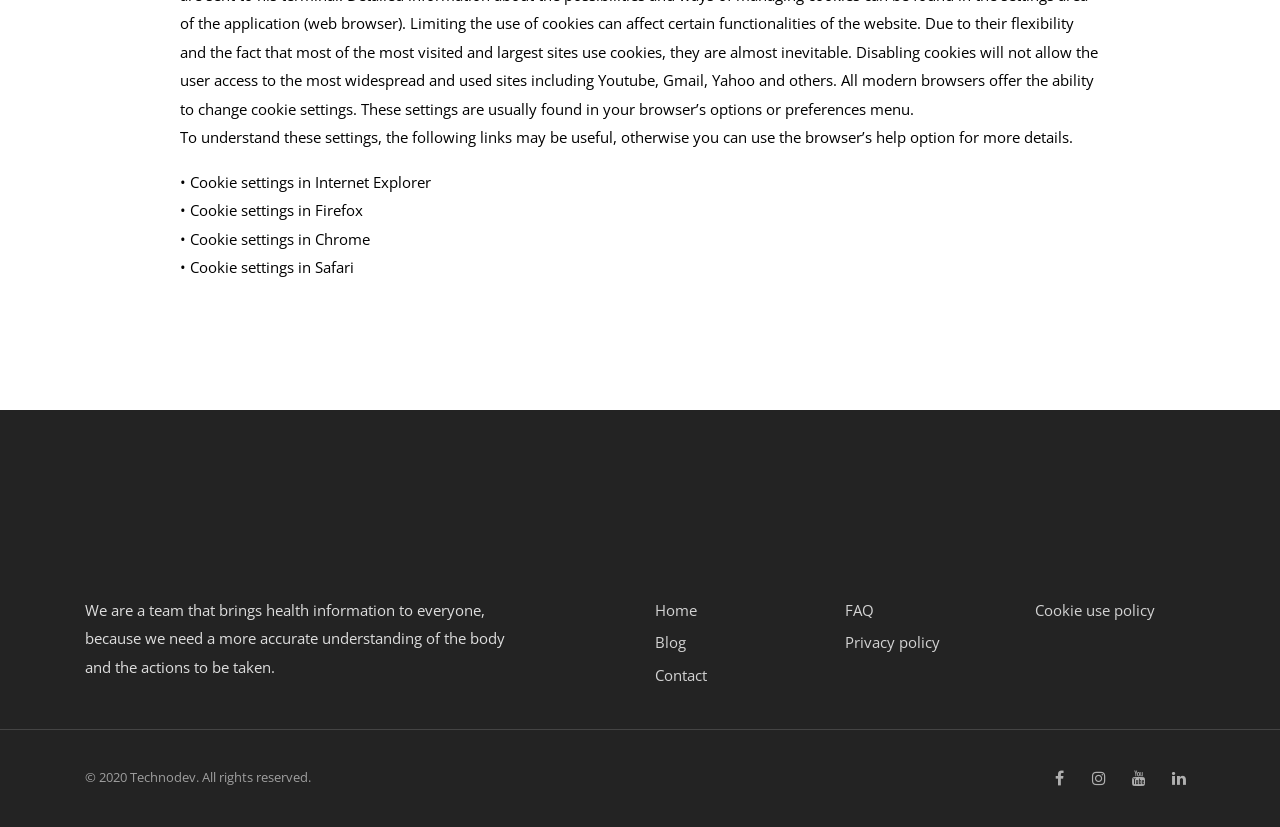Extract the bounding box of the UI element described as: "Privacy policy".

[0.66, 0.757, 0.785, 0.796]